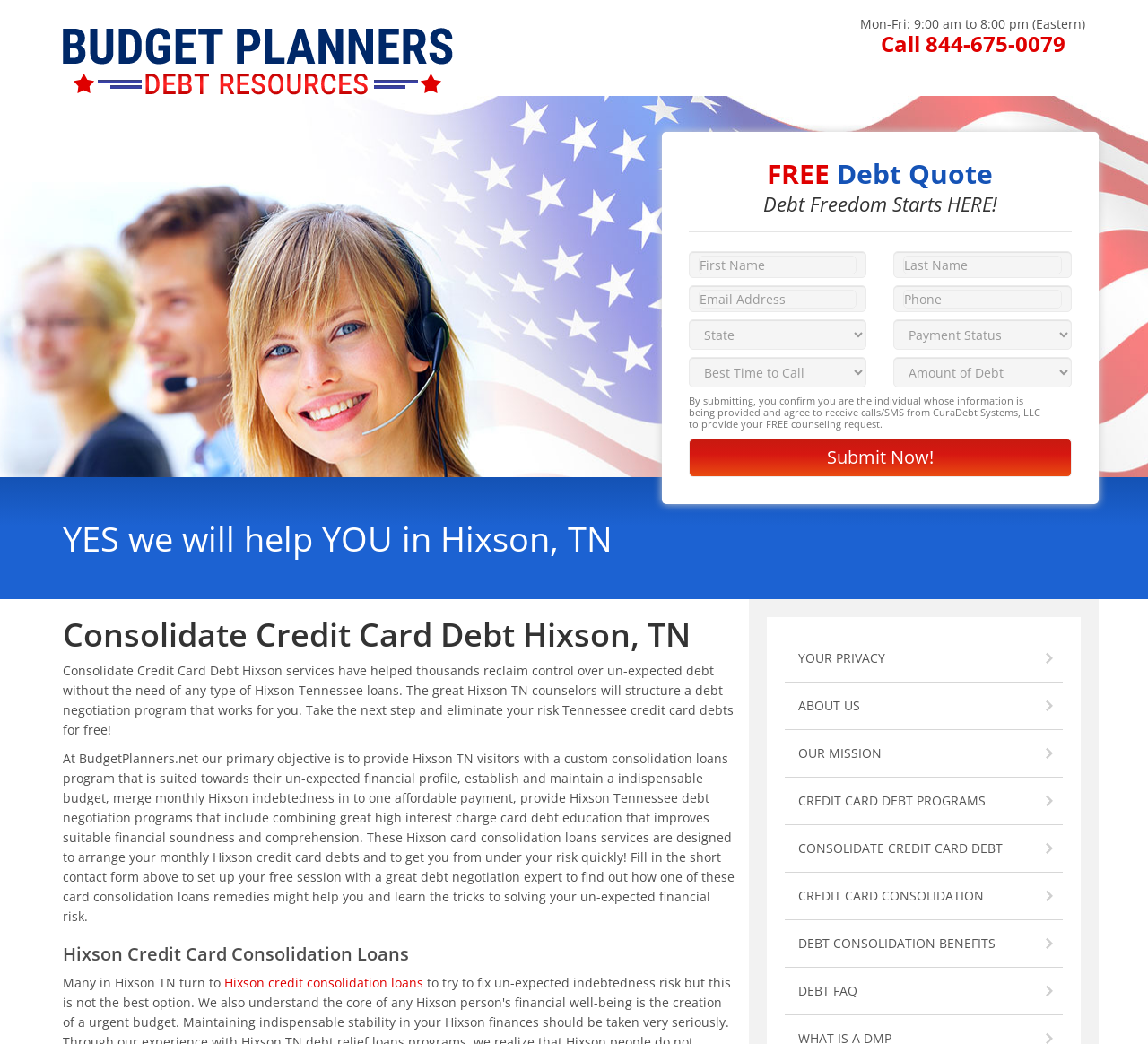Identify the primary heading of the webpage and provide its text.

Consolidate Credit Card Debt Hixson, TN